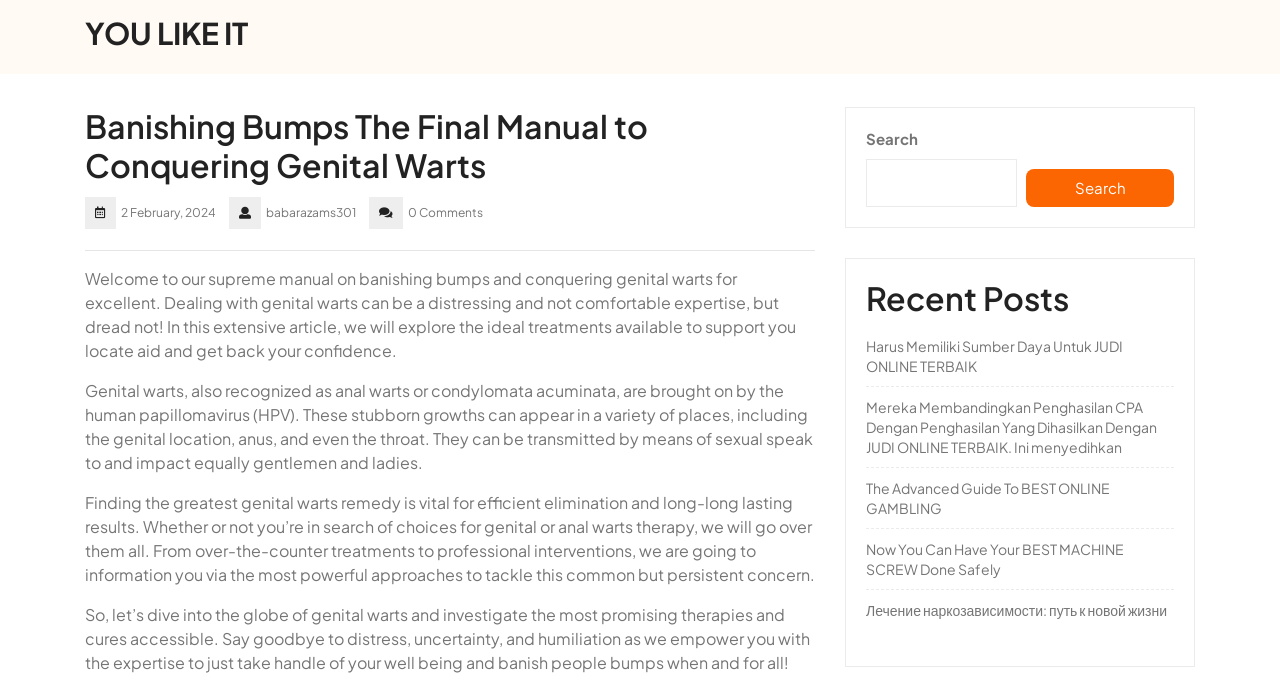Answer in one word or a short phrase: 
What is the purpose of the 'Recent Posts' section?

To showcase recent articles